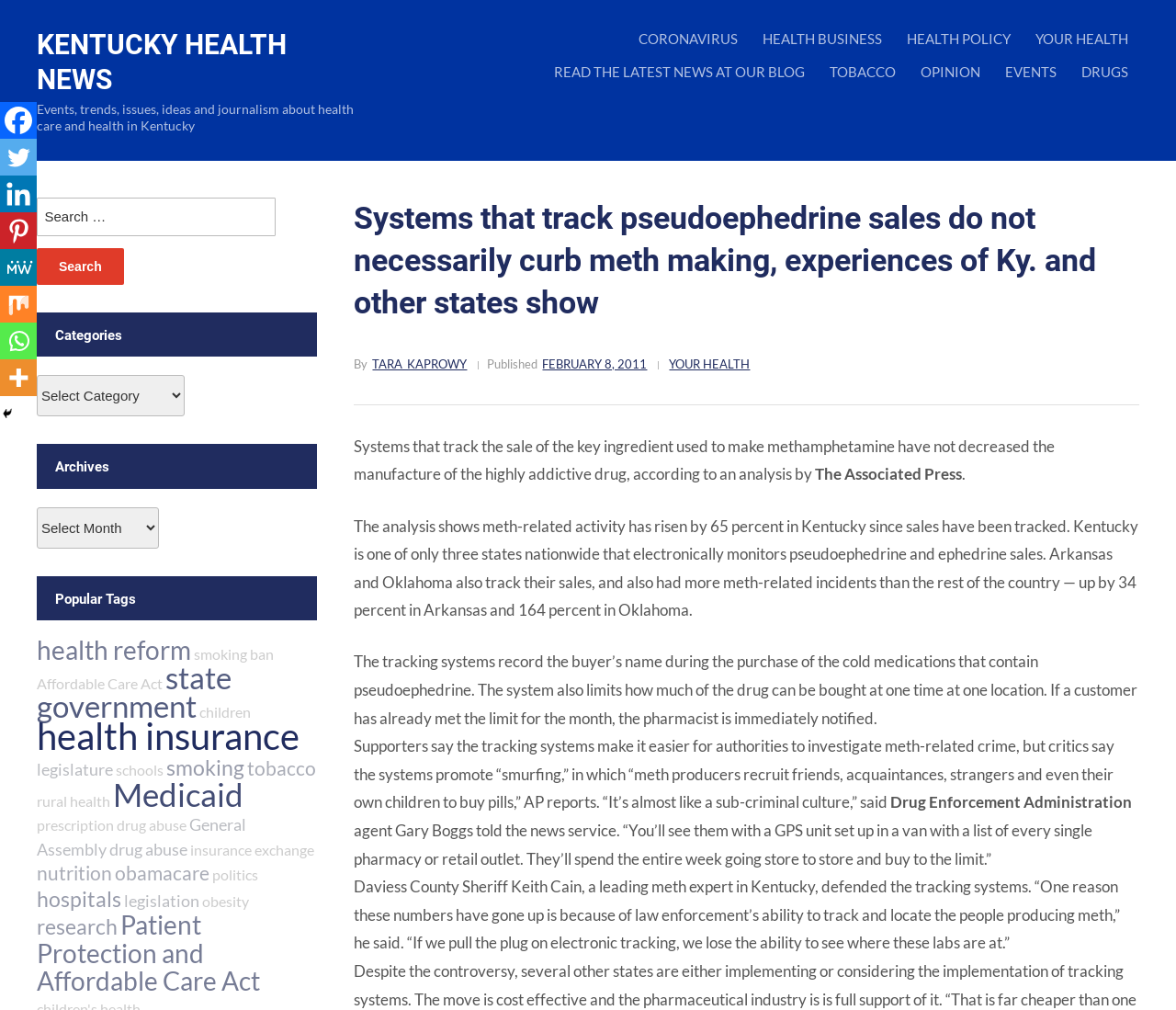What is the name of the news organization that analyzed the data?
Relying on the image, give a concise answer in one word or a brief phrase.

The Associated Press